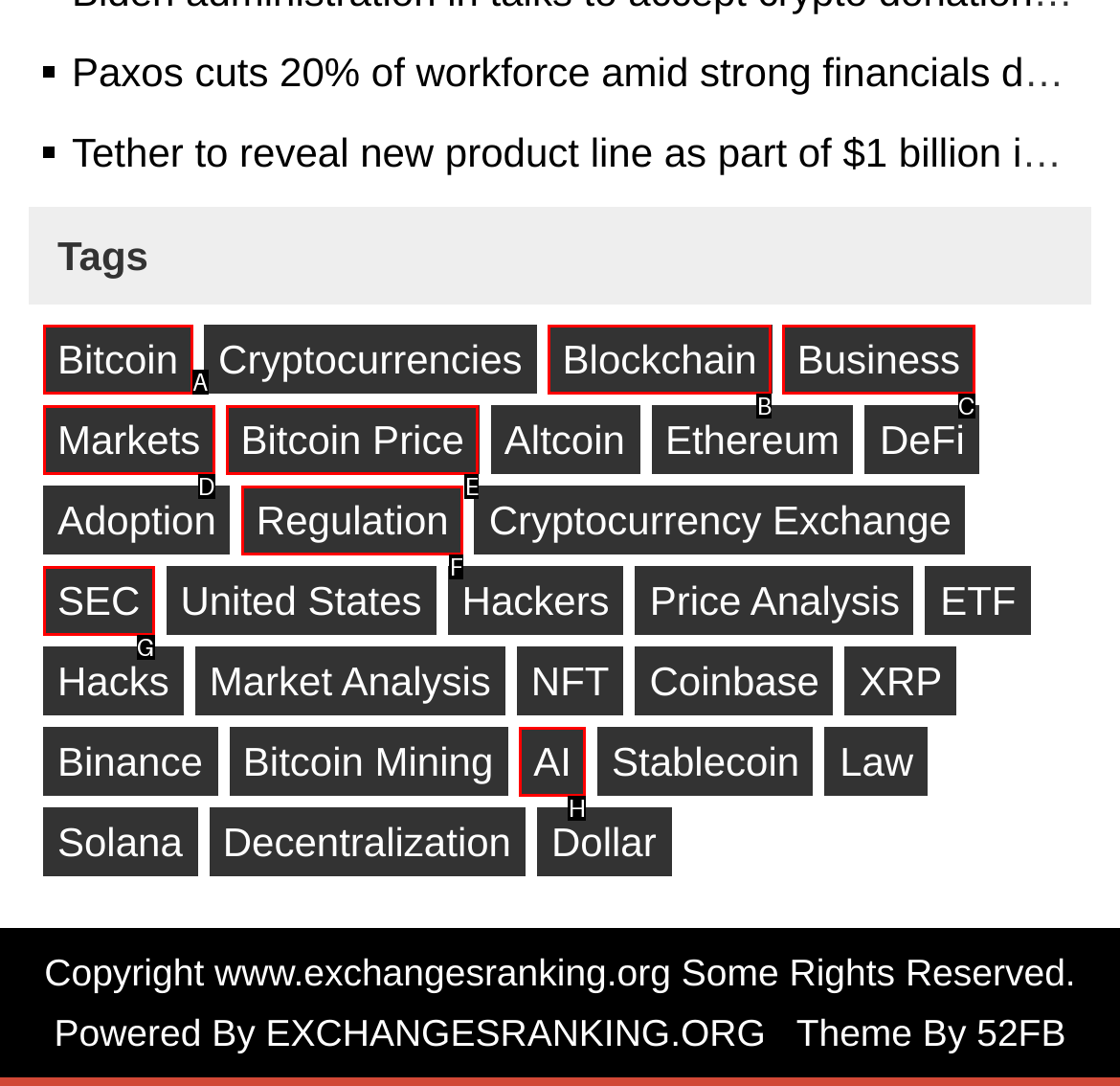Choose the option that best matches the description: Bitcoin Price
Indicate the letter of the matching option directly.

E